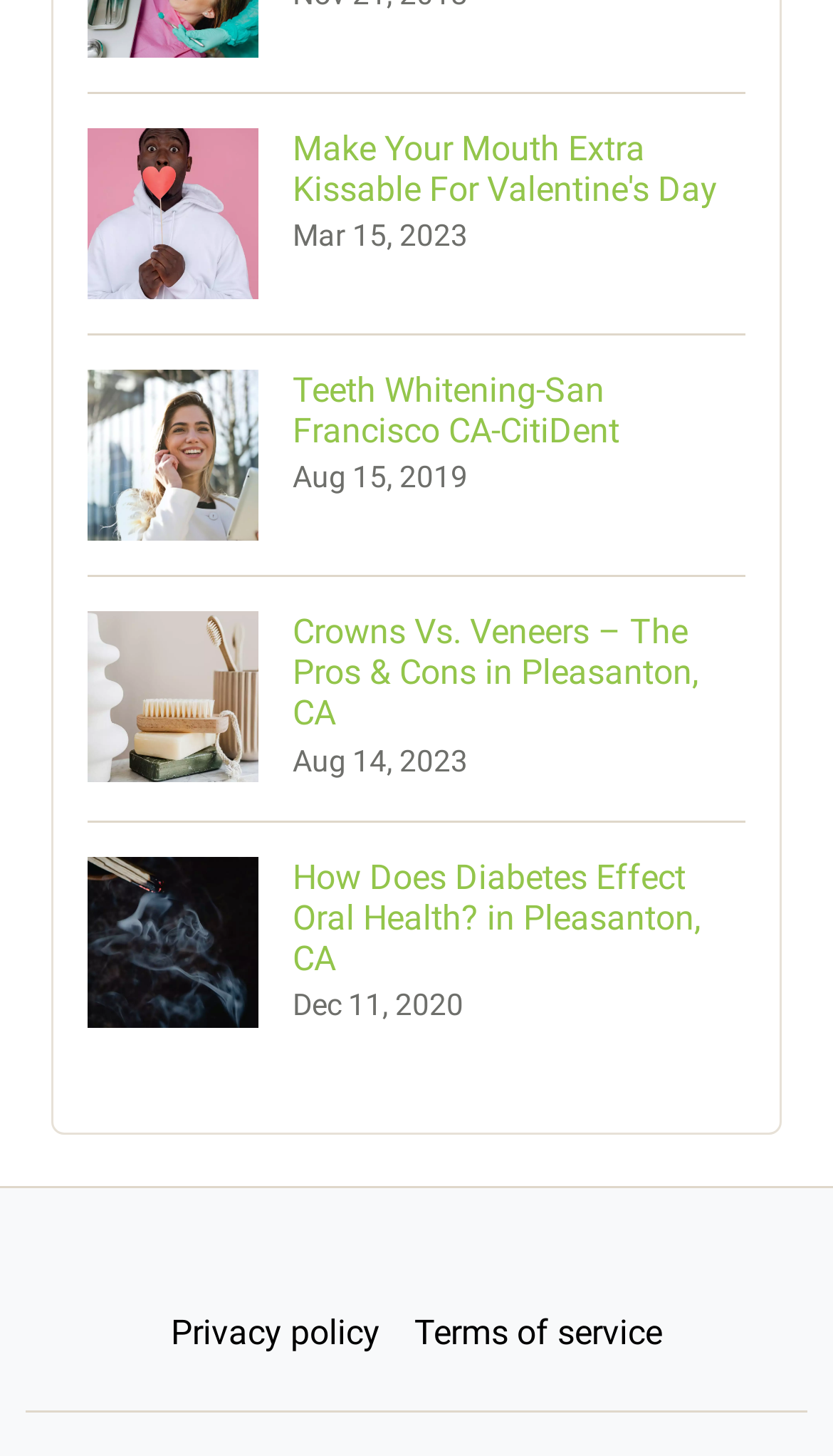Respond with a single word or phrase to the following question:
Are there any links at the bottom of the webpage?

Yes